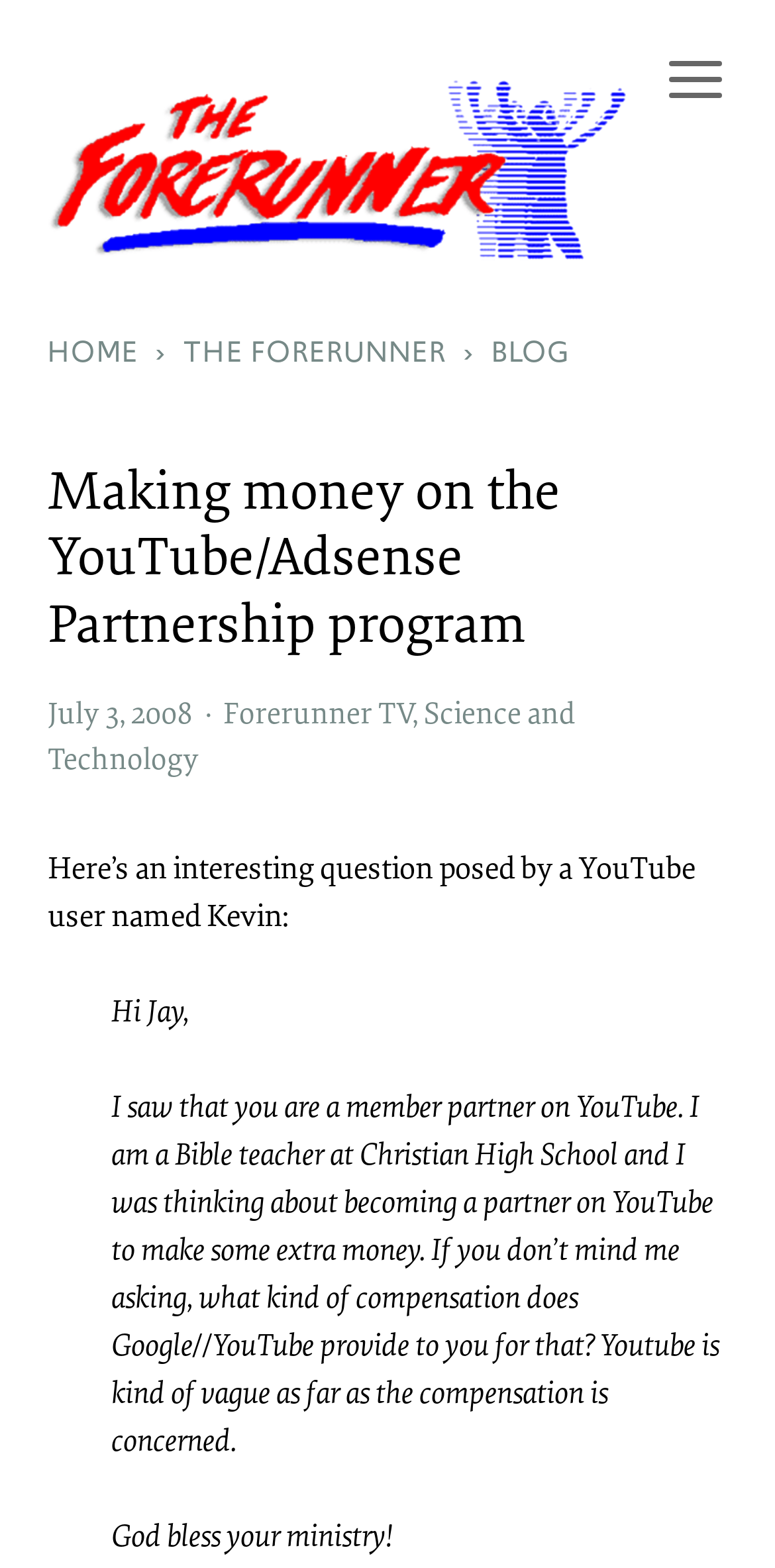Use a single word or phrase to answer the question:
What is the topic of the article?

Making money on YouTube